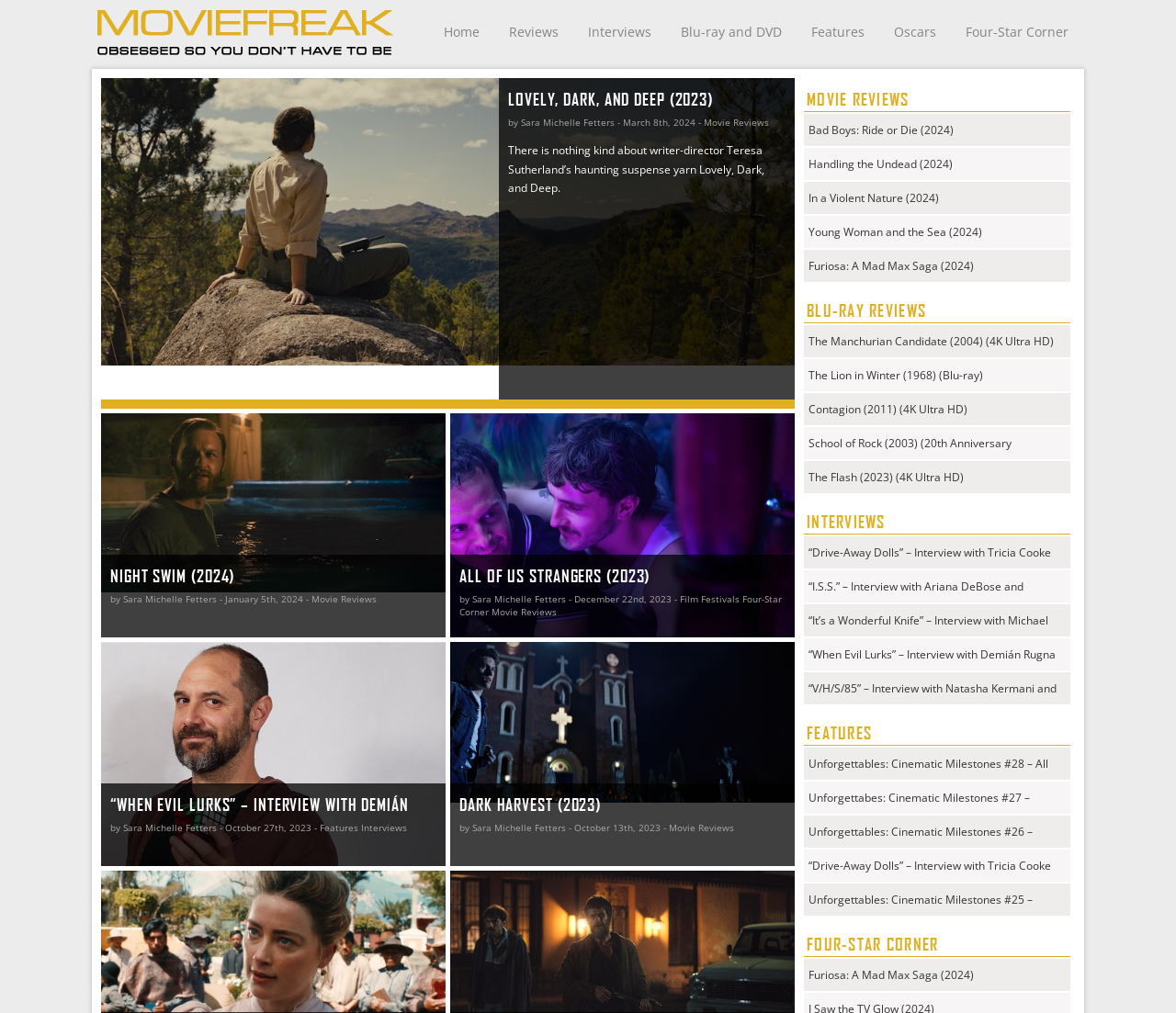What is the name of the film festival mentioned in the review of 'ALL OF US STRANGERS'? Using the information from the screenshot, answer with a single word or phrase.

Film Festivals